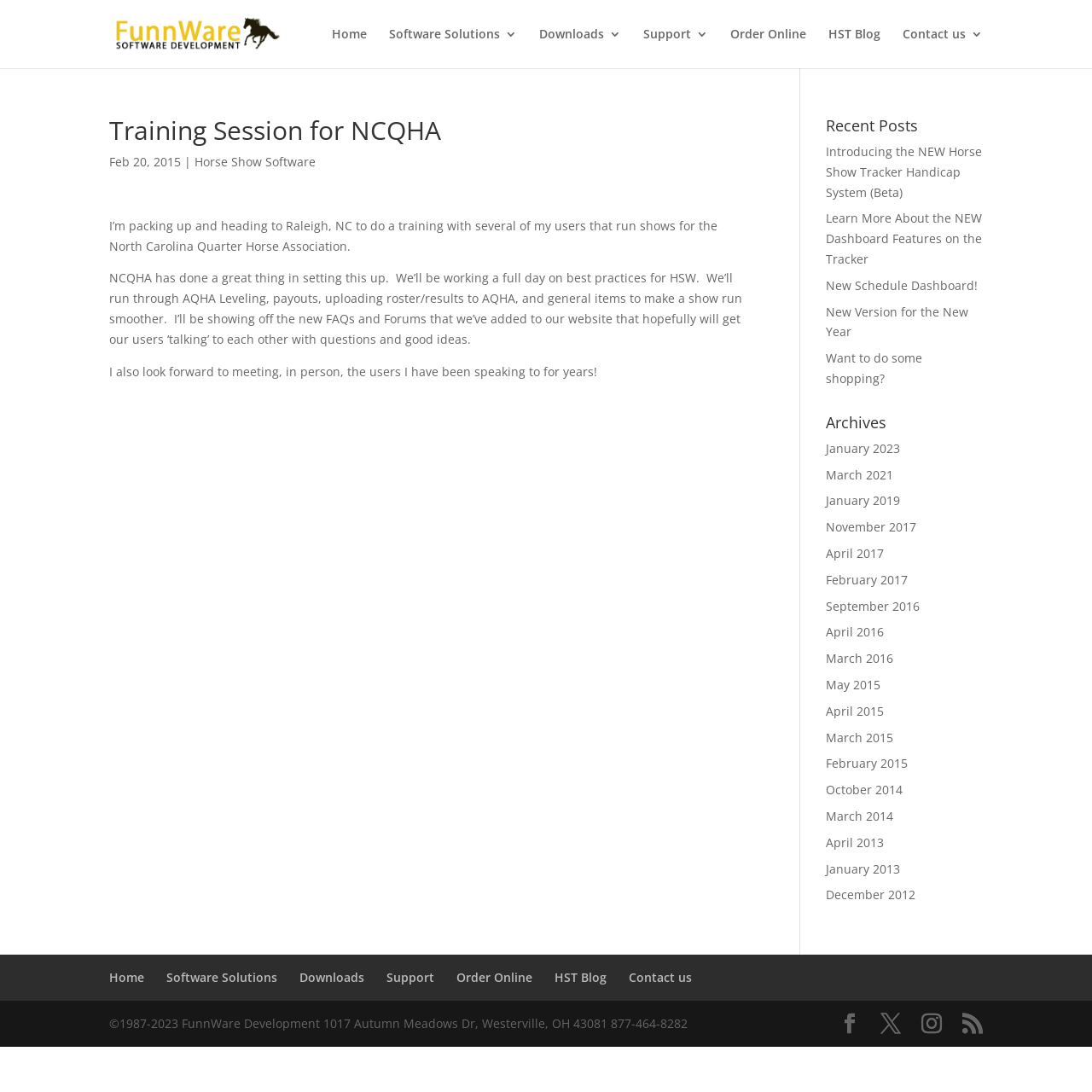What is the topic of the training session mentioned in the article?
Refer to the image and provide a detailed answer to the question.

The article mentions a training session for NCQHA, and the topic of the training session is Horse Show Software, which is a software solution for horse shows.